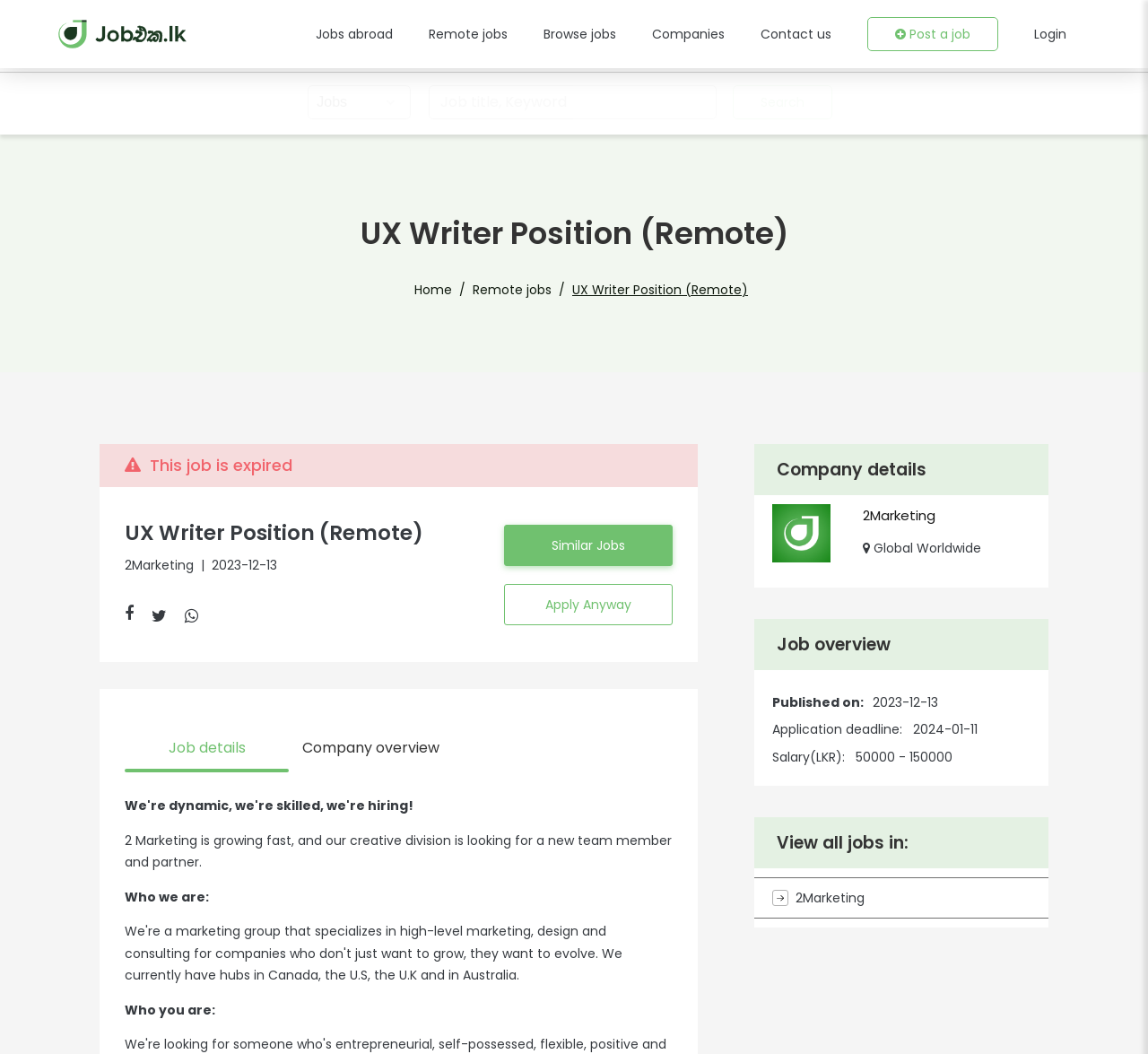Please provide a one-word or phrase answer to the question: 
What is the company name of the job posting?

2Marketing